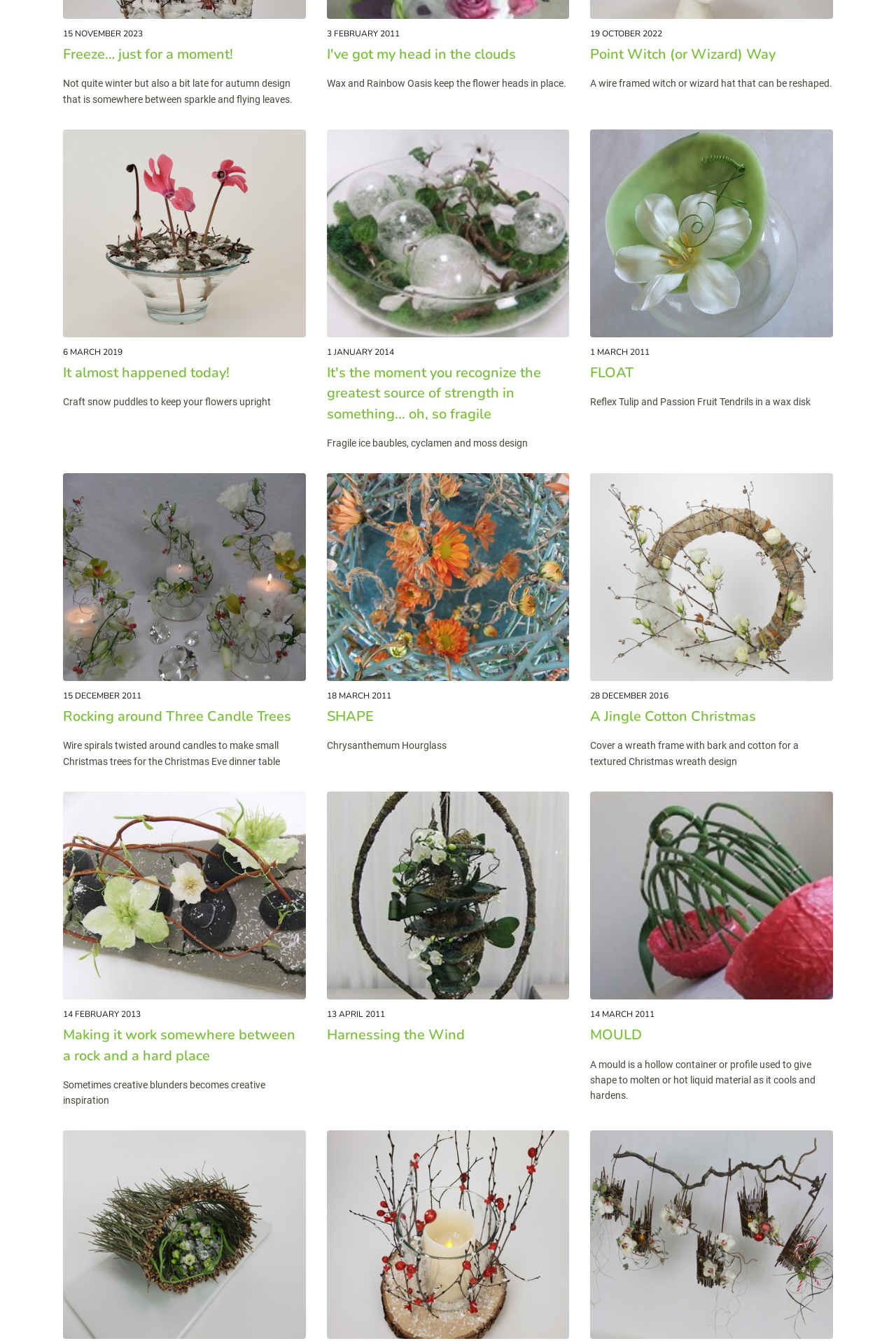Please locate the bounding box coordinates for the element that should be clicked to achieve the following instruction: "Click on 'Freeze… just for a moment!' link". Ensure the coordinates are given as four float numbers between 0 and 1, i.e., [left, top, right, bottom].

[0.07, 0.033, 0.341, 0.048]